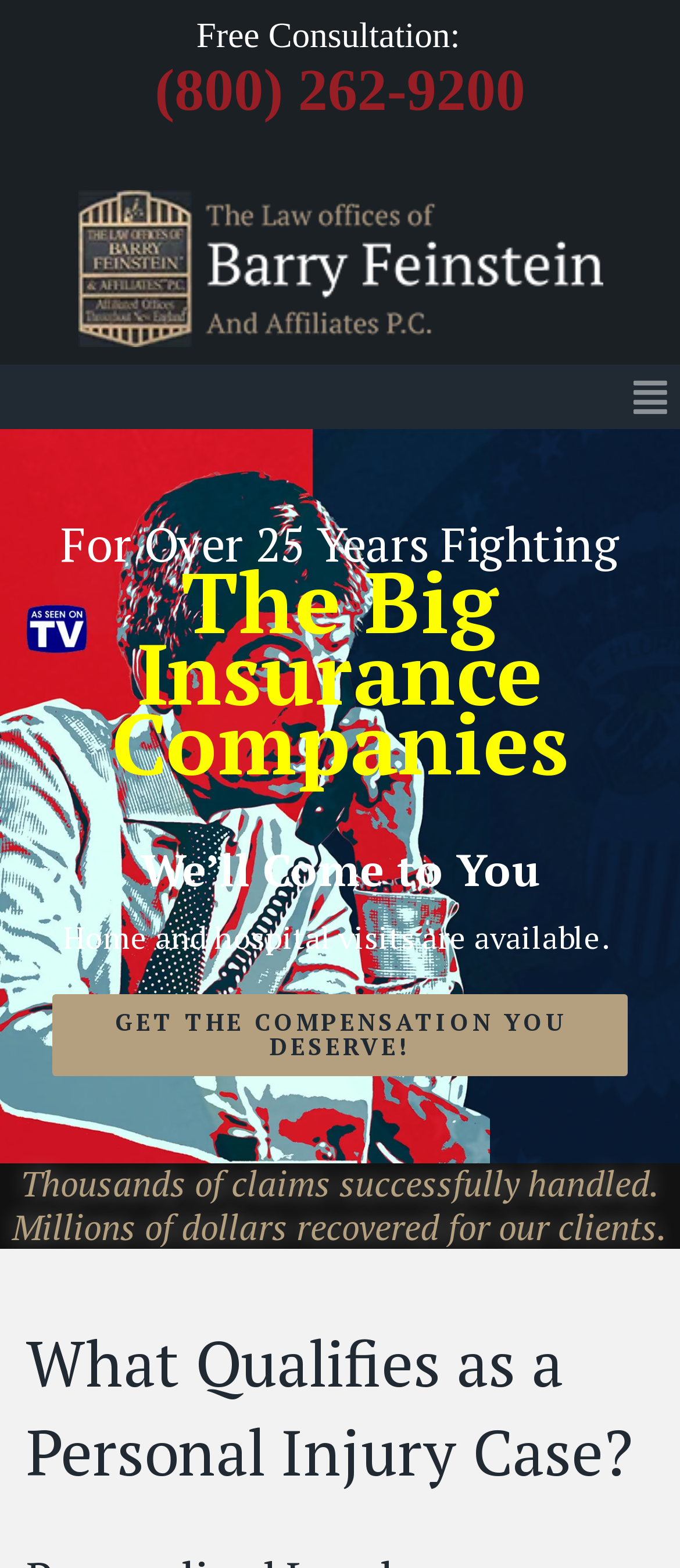Locate and generate the text content of the webpage's heading.

What Qualifies as a Personal Injury Case?